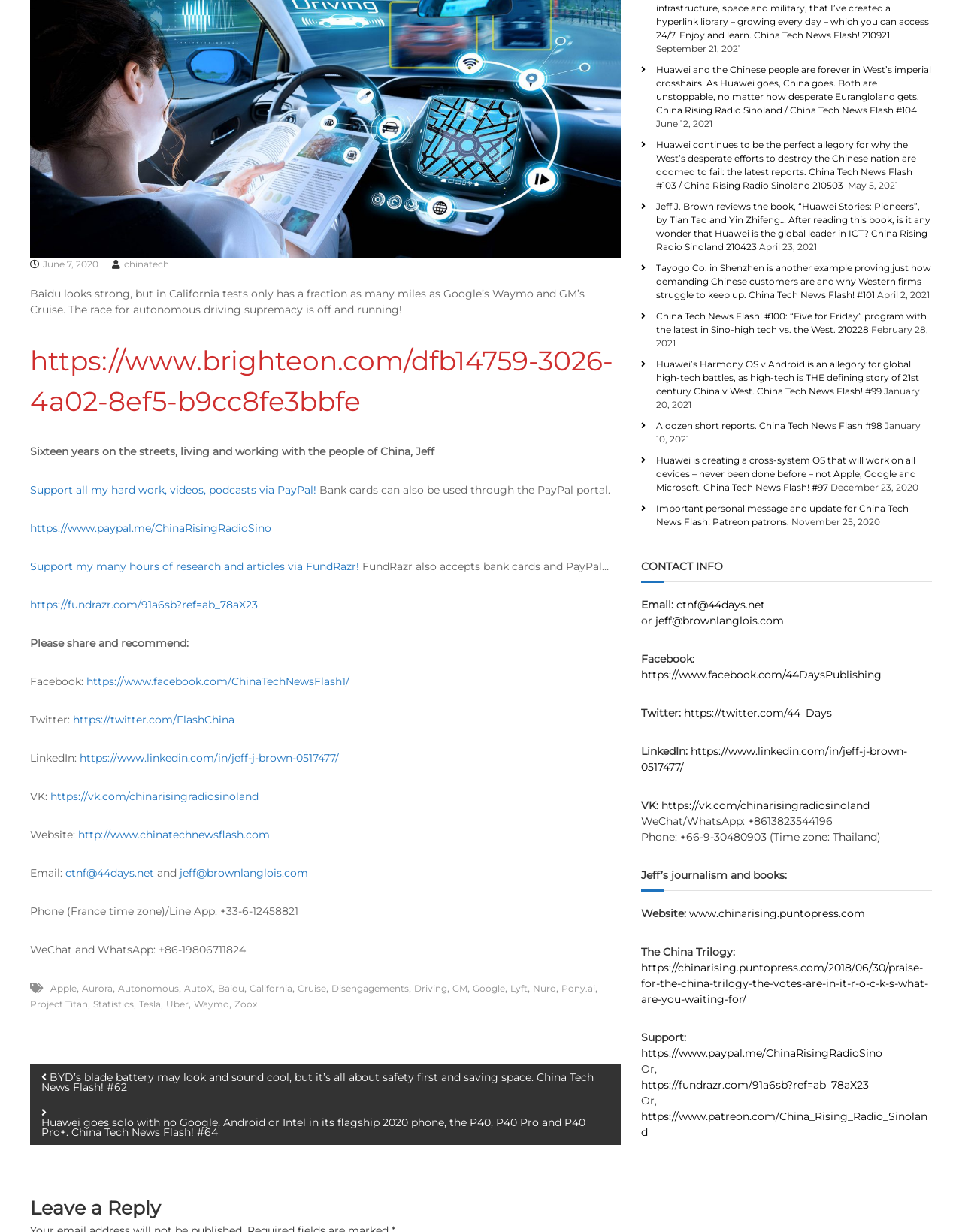Determine the bounding box for the UI element that matches this description: "Project Titan".

[0.031, 0.81, 0.091, 0.82]